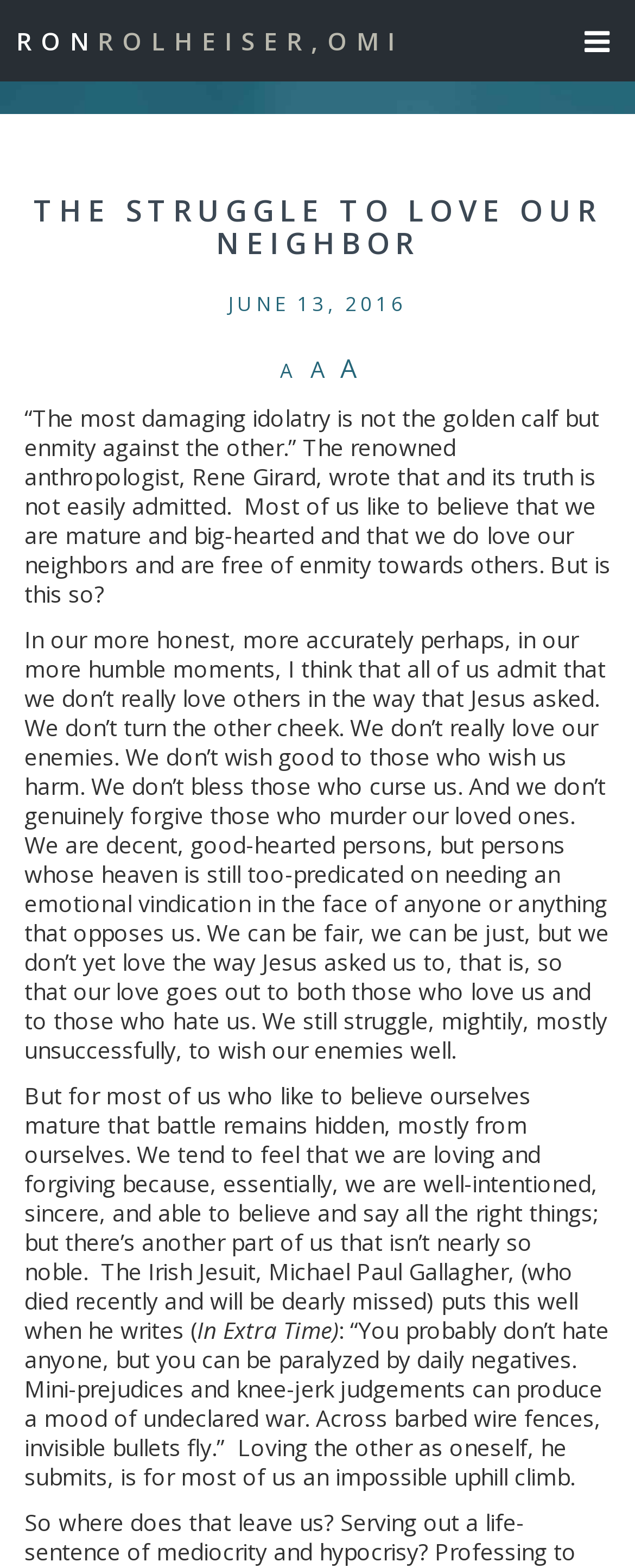Can you find the bounding box coordinates for the UI element given this description: "parent_node: RONROLHEISER,OMI"? Provide the coordinates as four float numbers between 0 and 1: [left, top, right, bottom].

[0.921, 0.0, 0.974, 0.052]